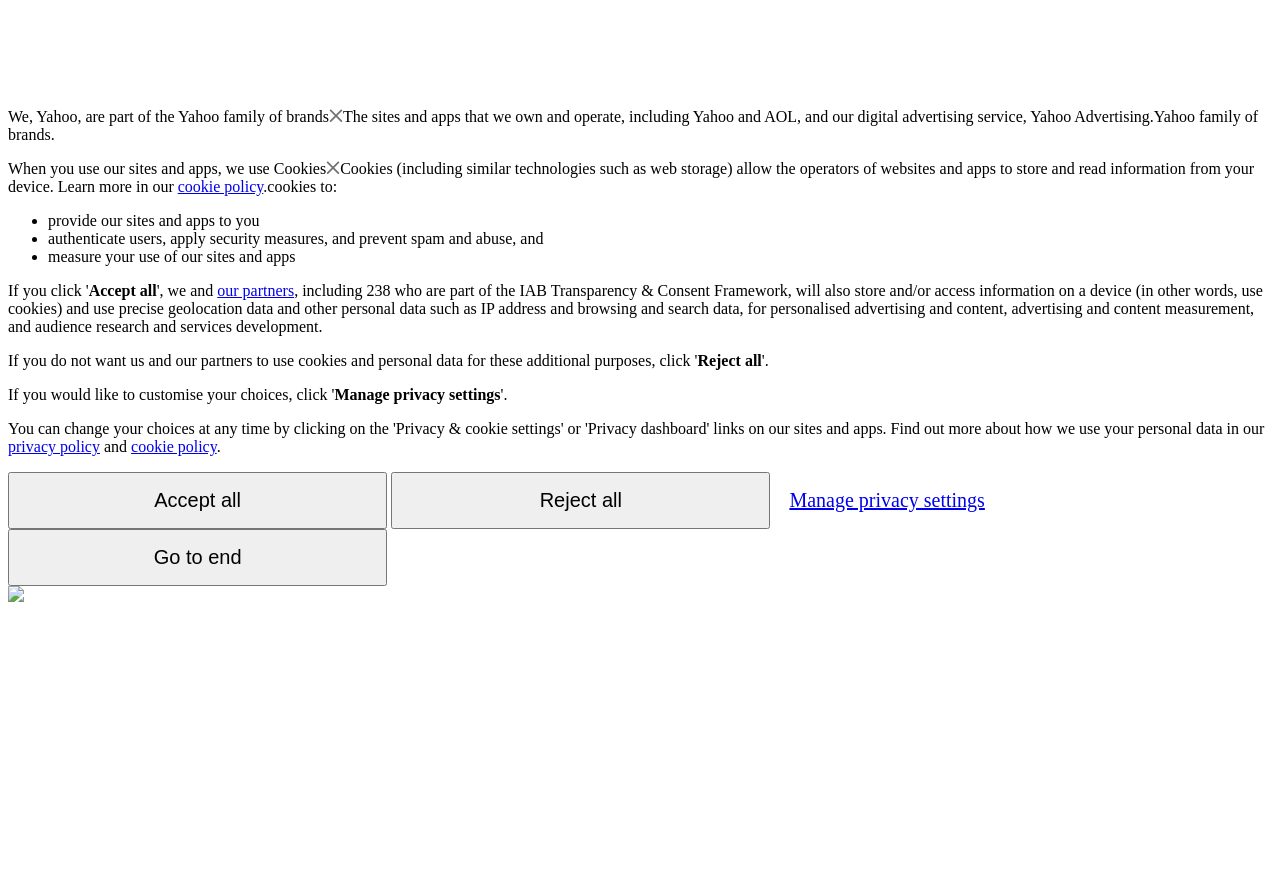Find the bounding box coordinates for the HTML element described as: "cookie policy". The coordinates should consist of four float values between 0 and 1, i.e., [left, top, right, bottom].

[0.139, 0.199, 0.206, 0.218]